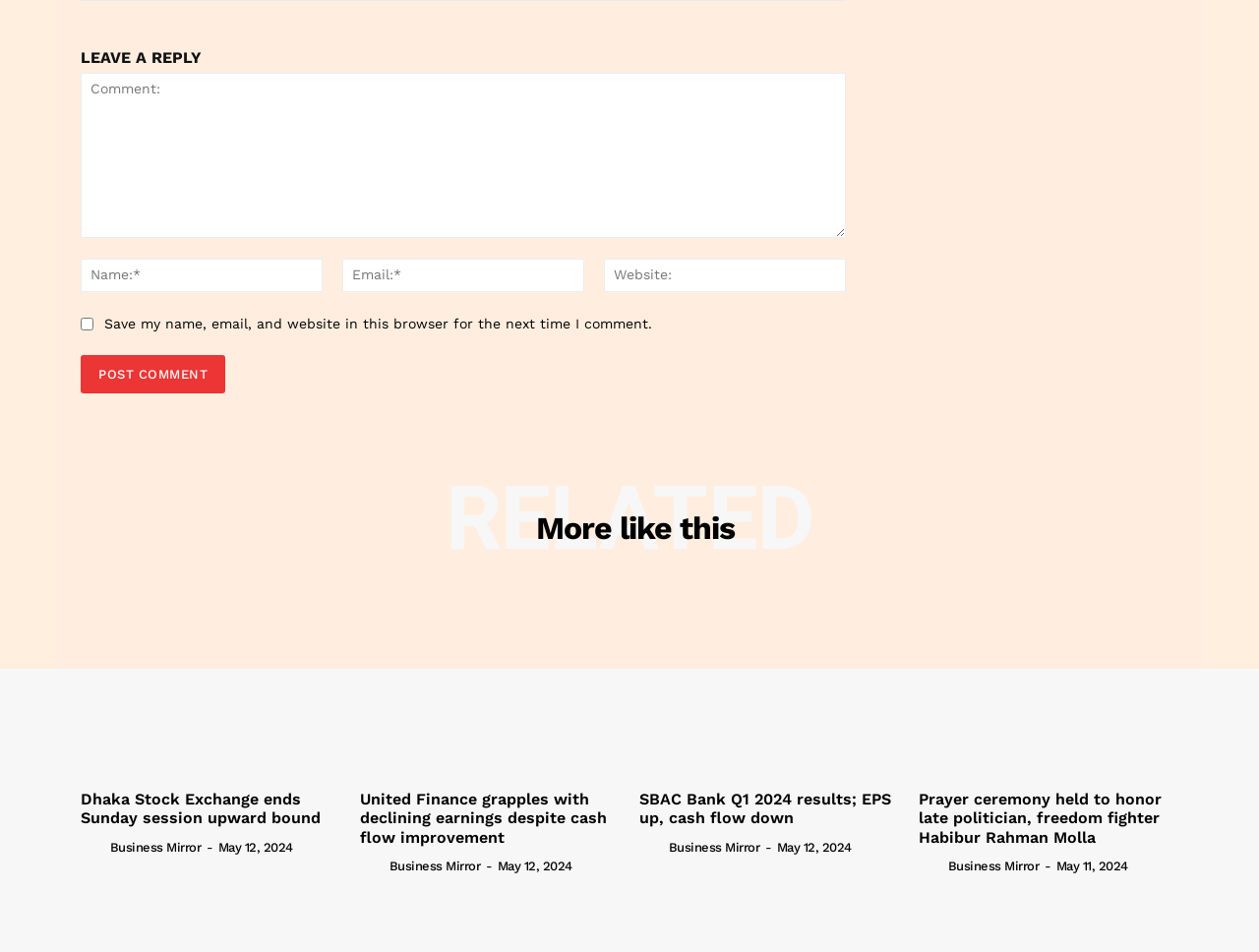Pinpoint the bounding box coordinates of the element to be clicked to execute the instruction: "View the article 'United Finance grapples with declining earnings despite cash flow improvement'".

[0.286, 0.622, 0.492, 0.813]